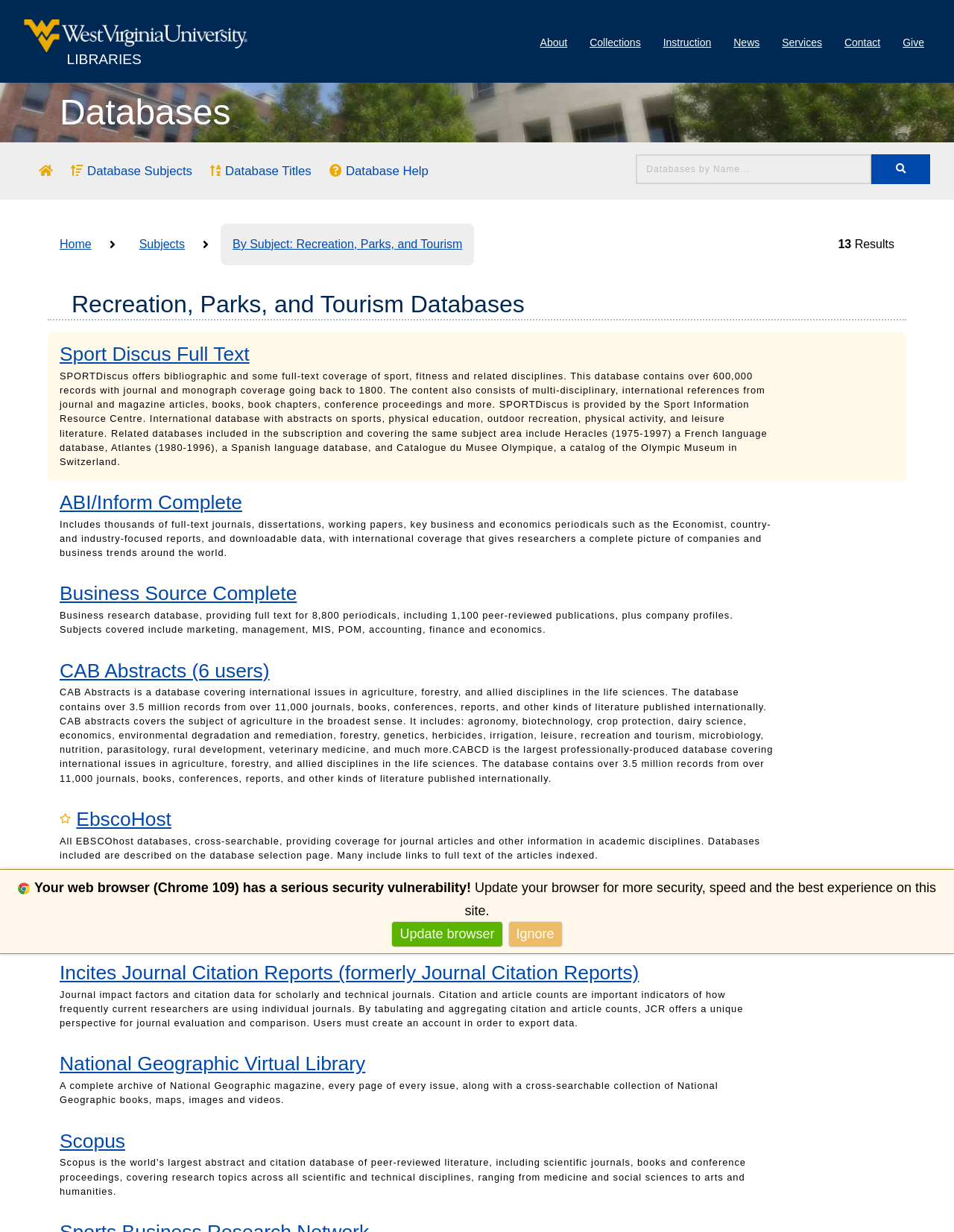Indicate the bounding box coordinates of the element that needs to be clicked to satisfy the following instruction: "Go to Recreation, Parks, and Tourism databases". The coordinates should be four float numbers between 0 and 1, i.e., [left, top, right, bottom].

[0.231, 0.181, 0.497, 0.215]